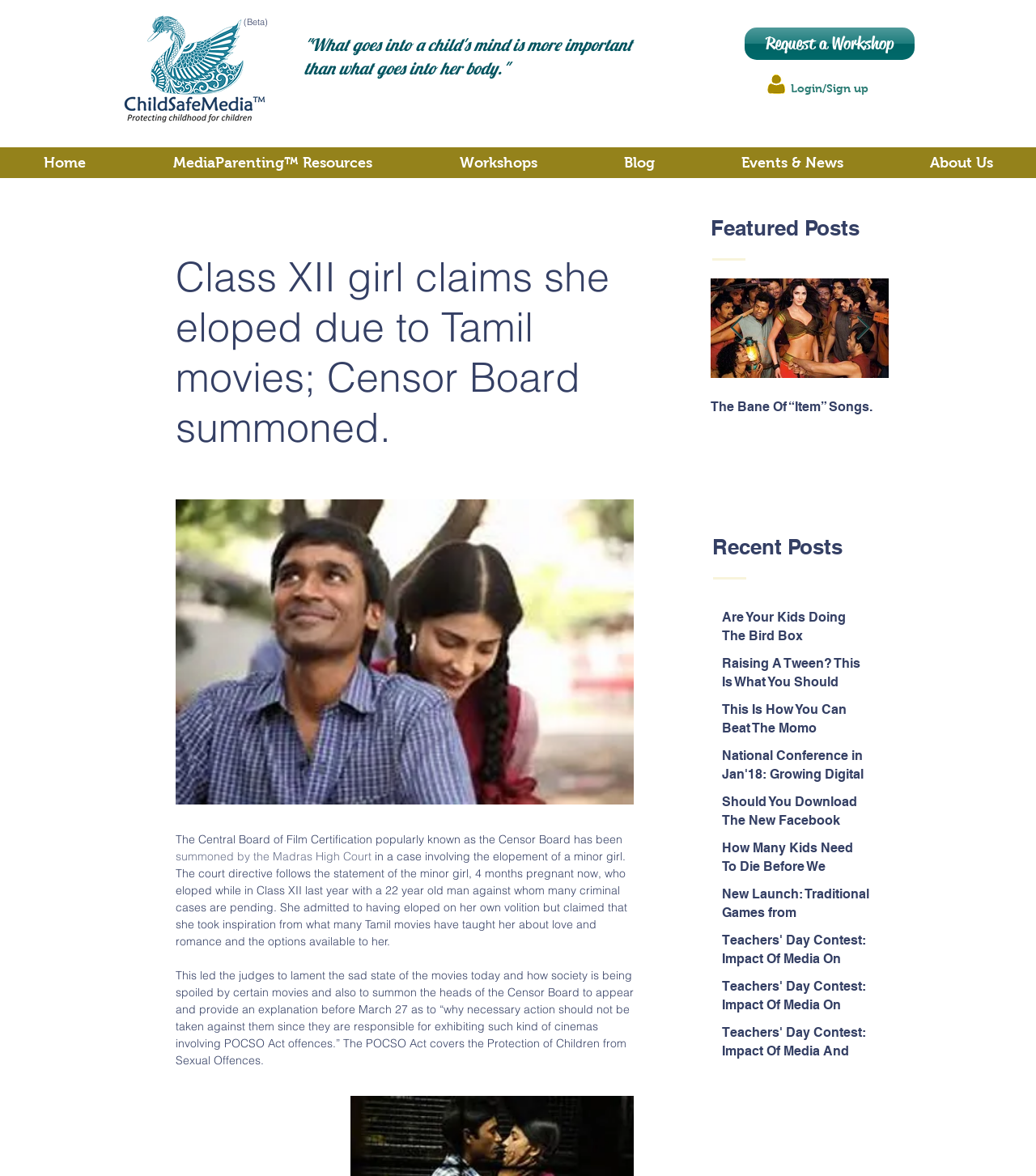Can you determine the main header of this webpage?

Class XII girl claims she eloped due to Tamil movies; Censor Board summoned.